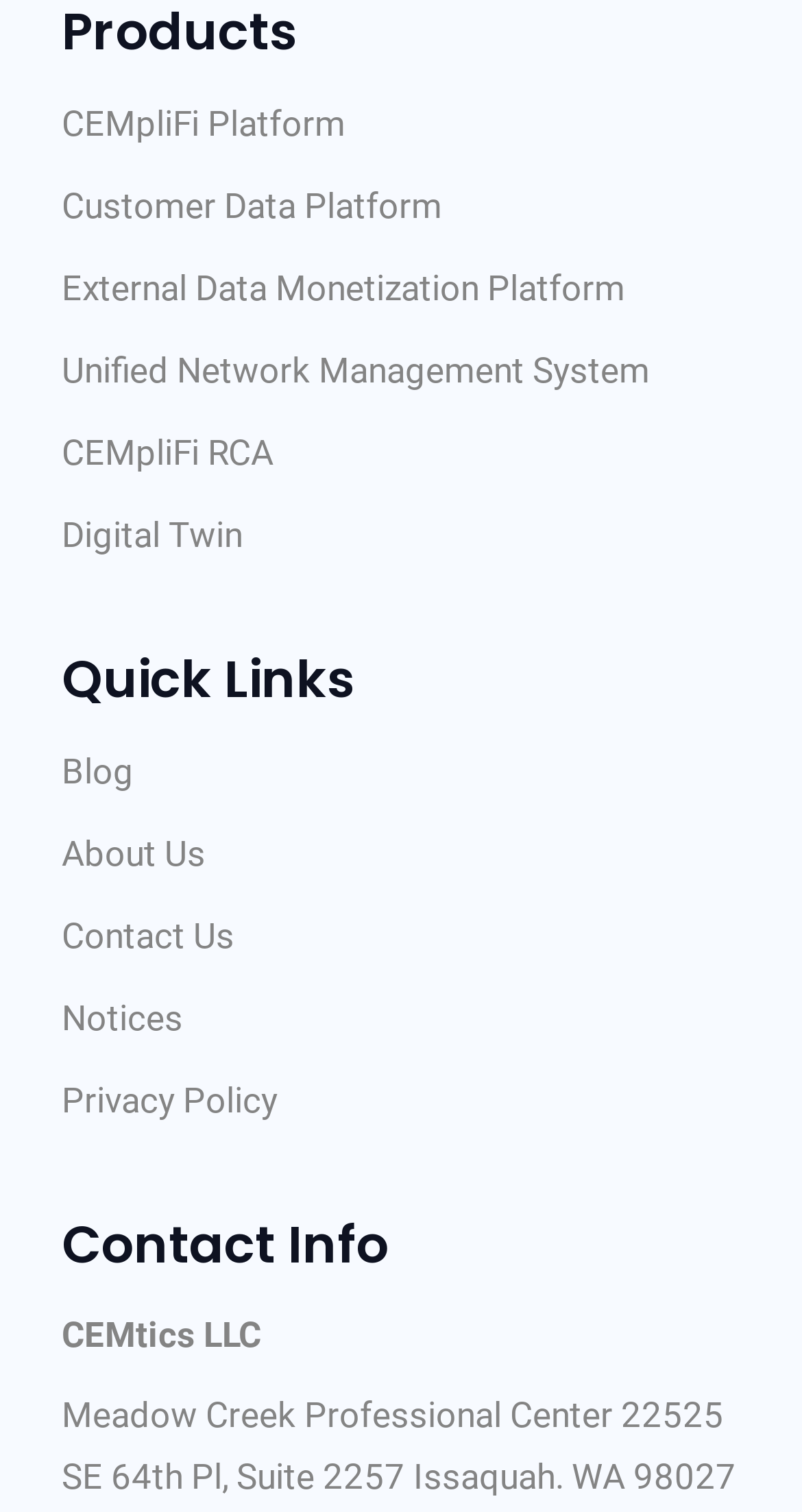Specify the bounding box coordinates of the region I need to click to perform the following instruction: "click the first link". The coordinates must be four float numbers in the range of 0 to 1, i.e., [left, top, right, bottom].

None